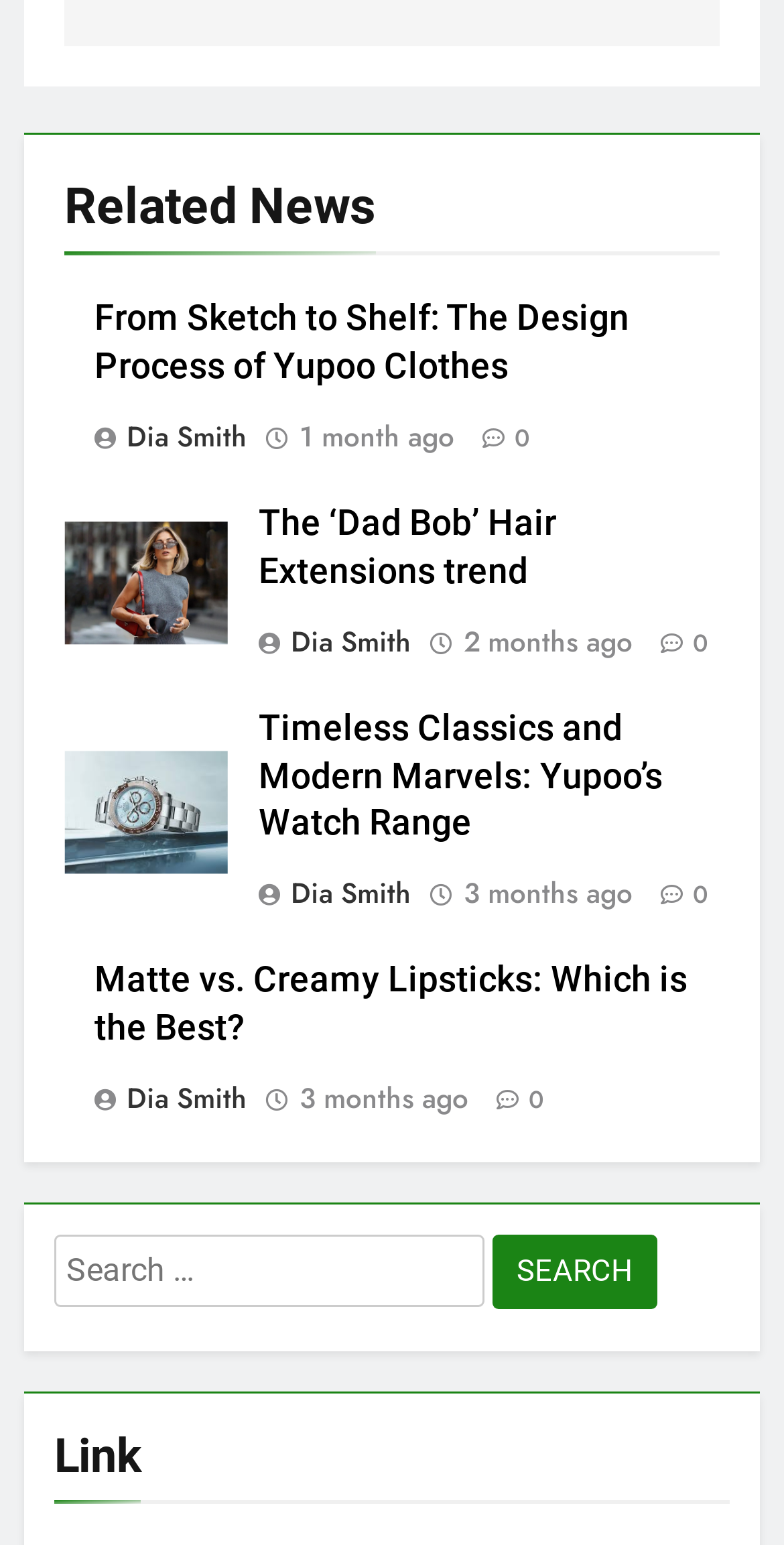Find the bounding box coordinates for the area that should be clicked to accomplish the instruction: "Click on the link 'Matte vs. Creamy Lipsticks: Which is the Best?'".

[0.121, 0.621, 0.877, 0.679]